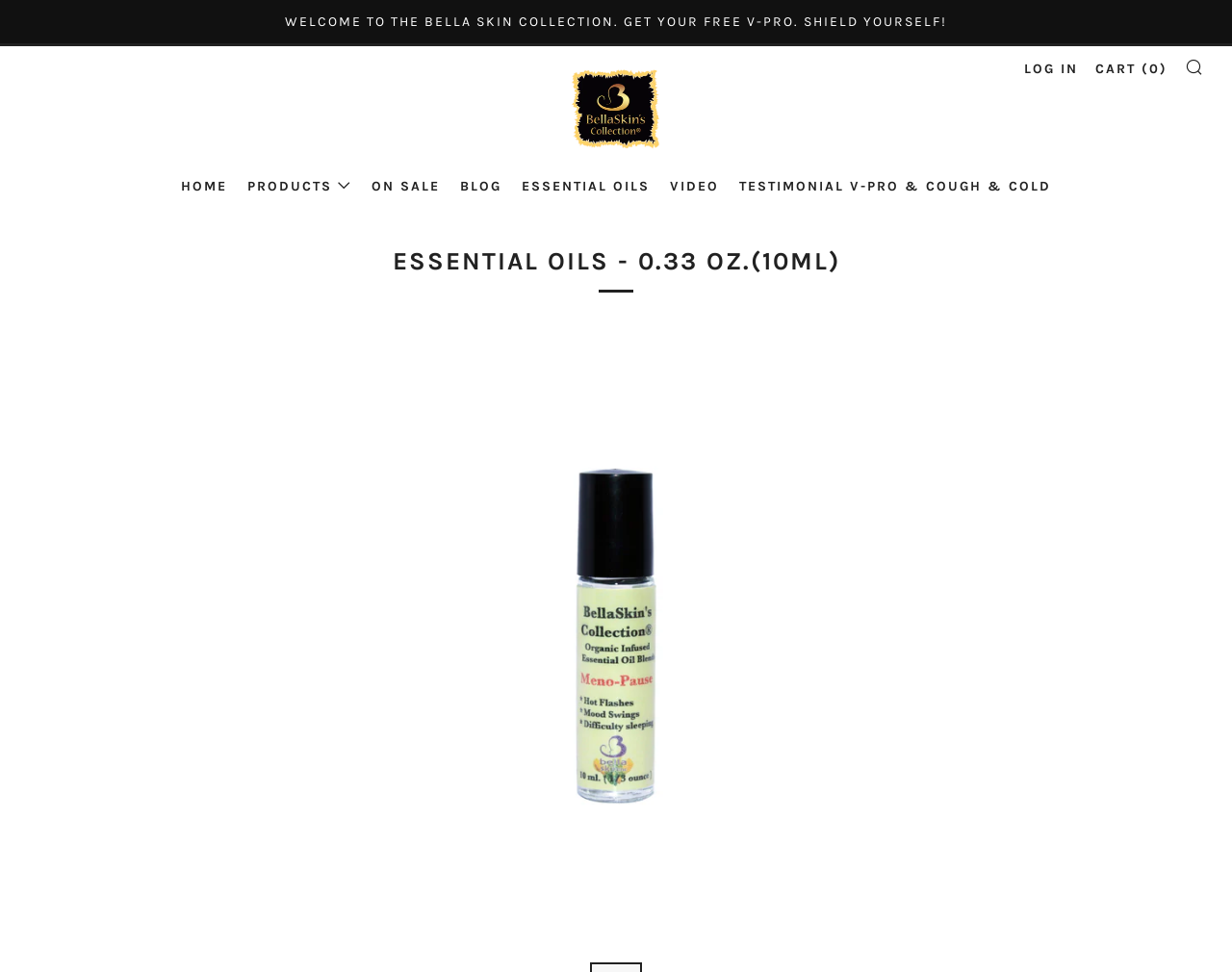Please identify the bounding box coordinates of the clickable area that will fulfill the following instruction: "Click the 'chicago-questions@rusa.org' link". The coordinates should be in the format of four float numbers between 0 and 1, i.e., [left, top, right, bottom].

None